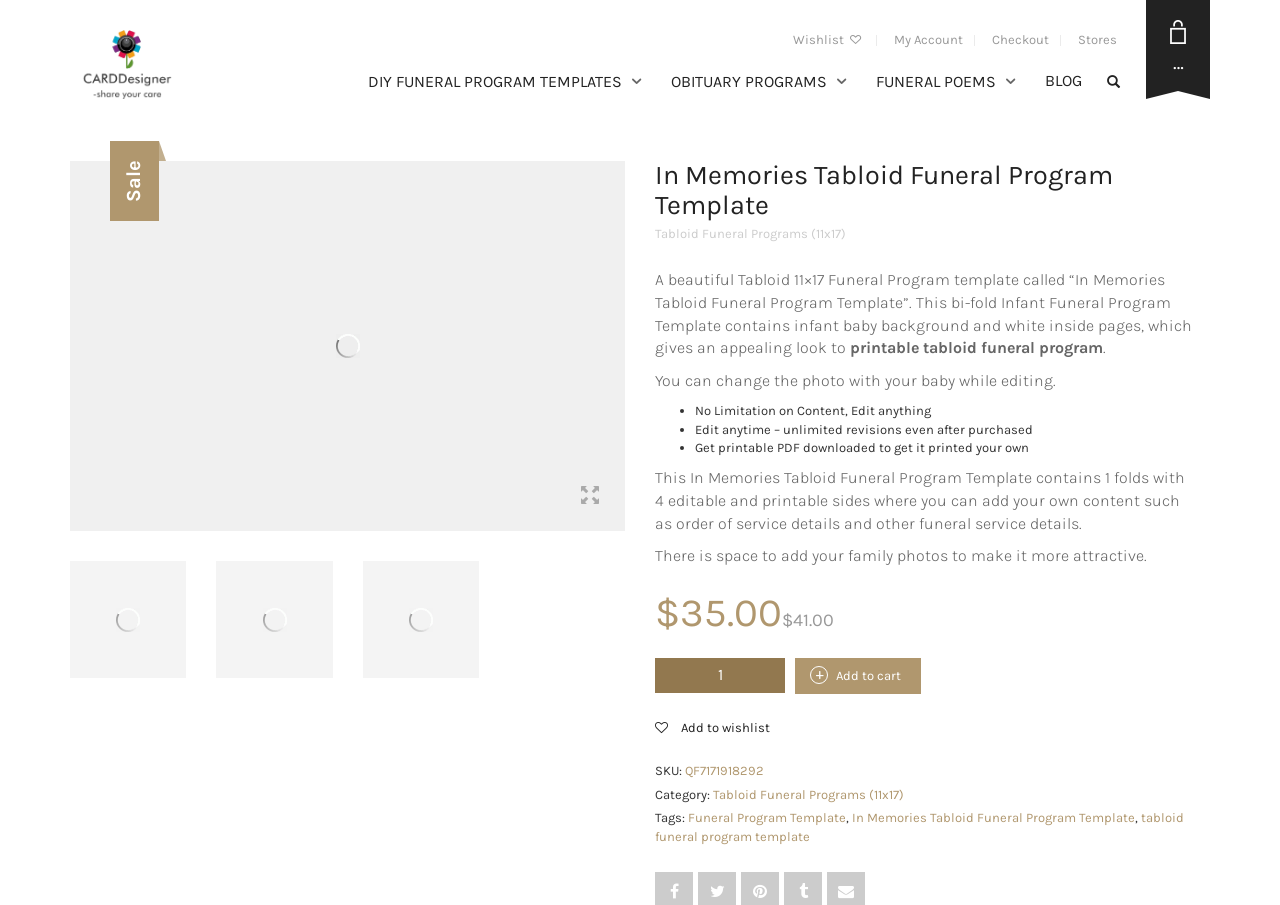Give a one-word or phrase response to the following question: What is the purpose of the funeral program template?

To create a printable funeral program